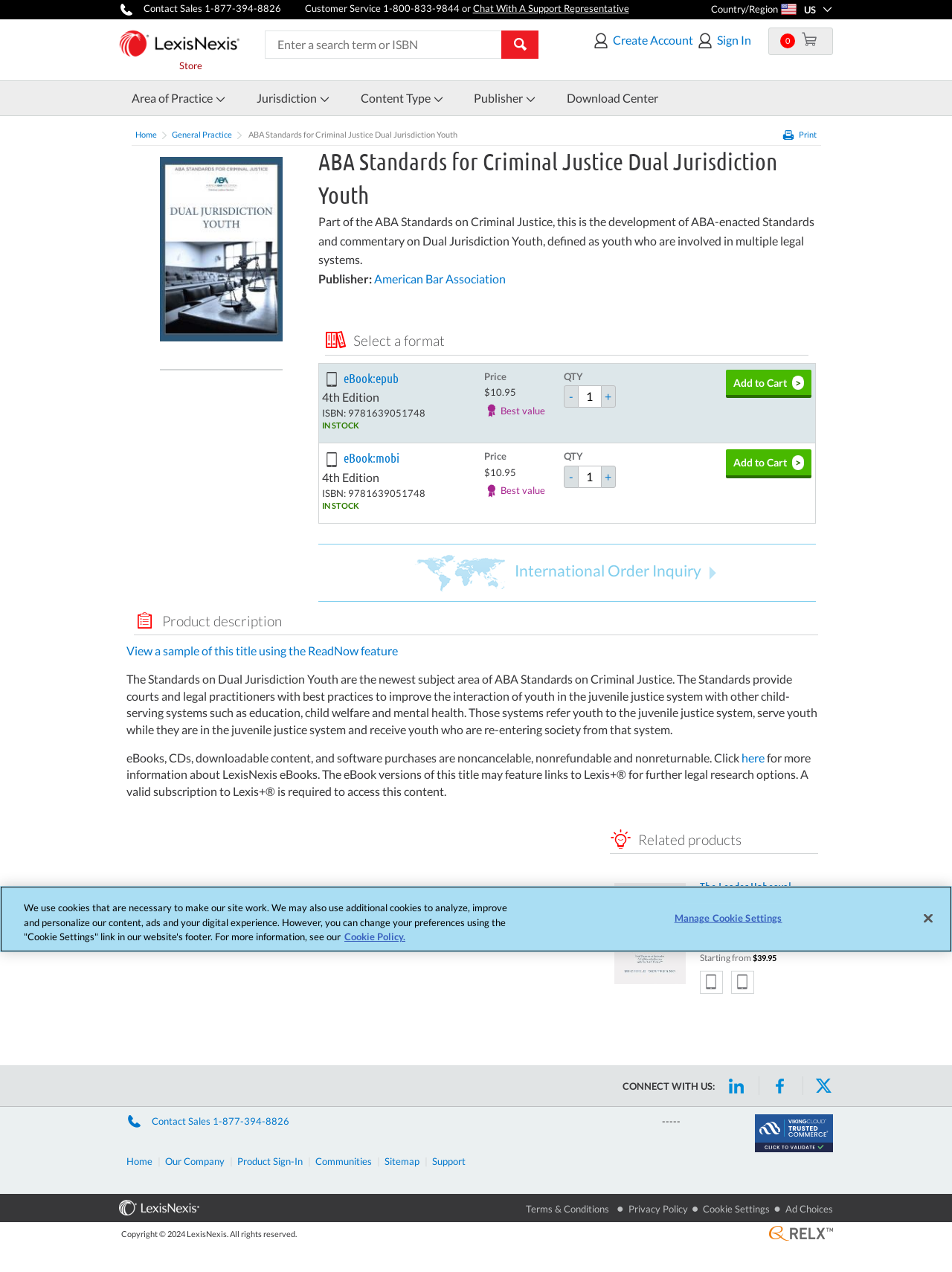What is the purpose of the Standards on Dual Jurisdiction Youth?
Please provide a comprehensive answer based on the visual information in the image.

I found the answer by reading the product description, which states that the Standards provide courts and legal practitioners with best practices to improve the interaction of youth in the juvenile justice system with other child-serving systems.